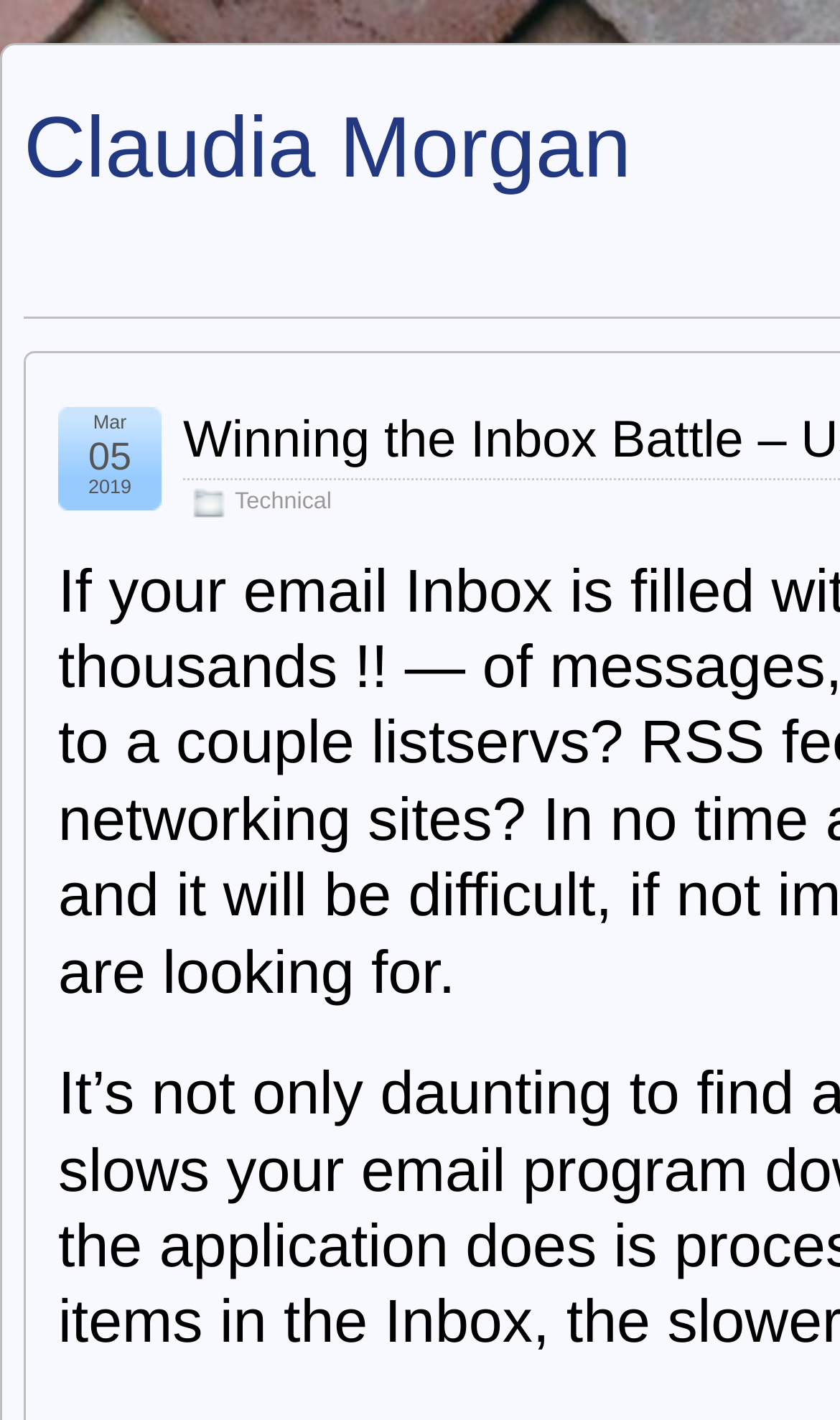Give a short answer using one word or phrase for the question:
What is the tone of the article?

Helpful